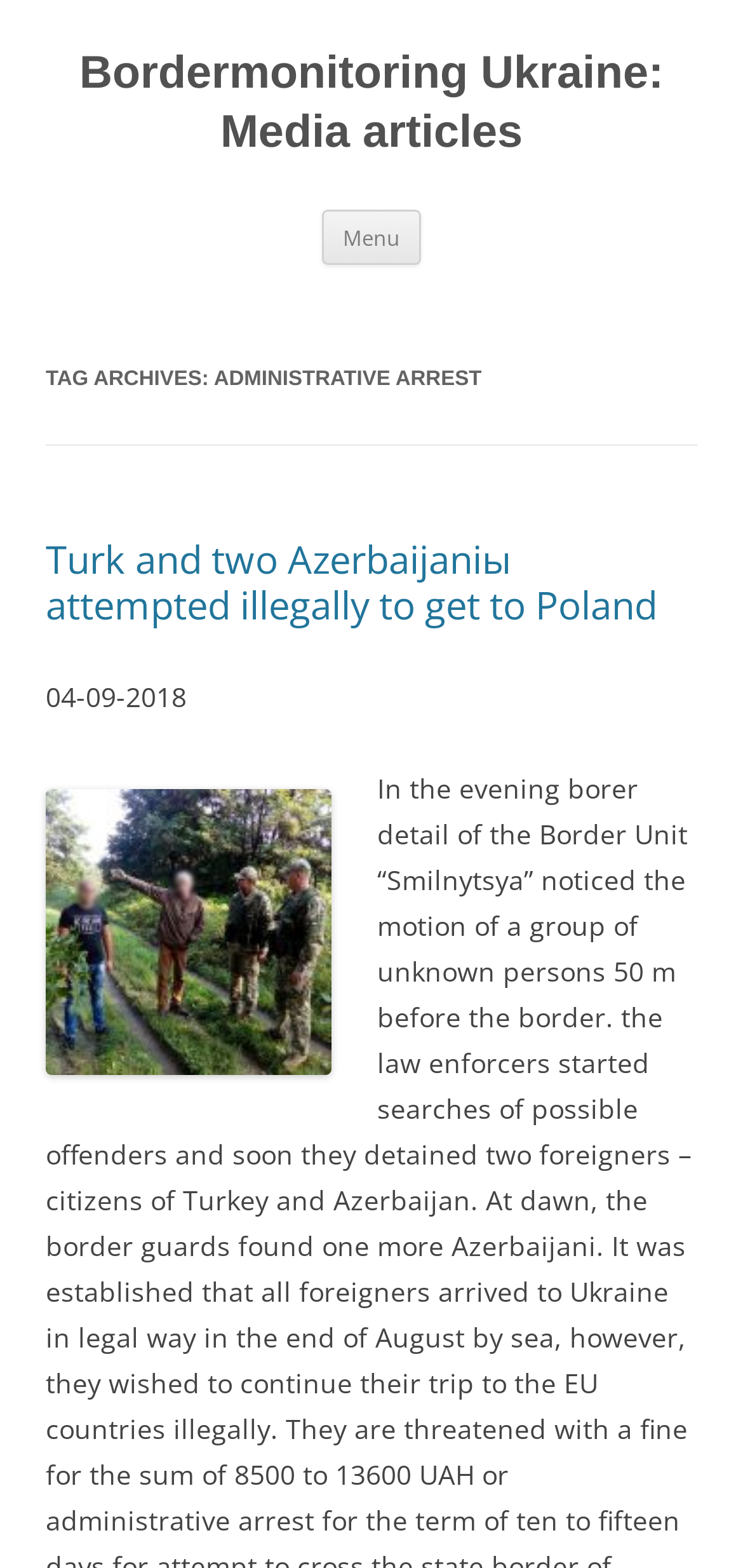Give the bounding box coordinates for this UI element: "Bordermonitoring Ukraine: Media articles". The coordinates should be four float numbers between 0 and 1, arranged as [left, top, right, bottom].

[0.062, 0.029, 0.938, 0.104]